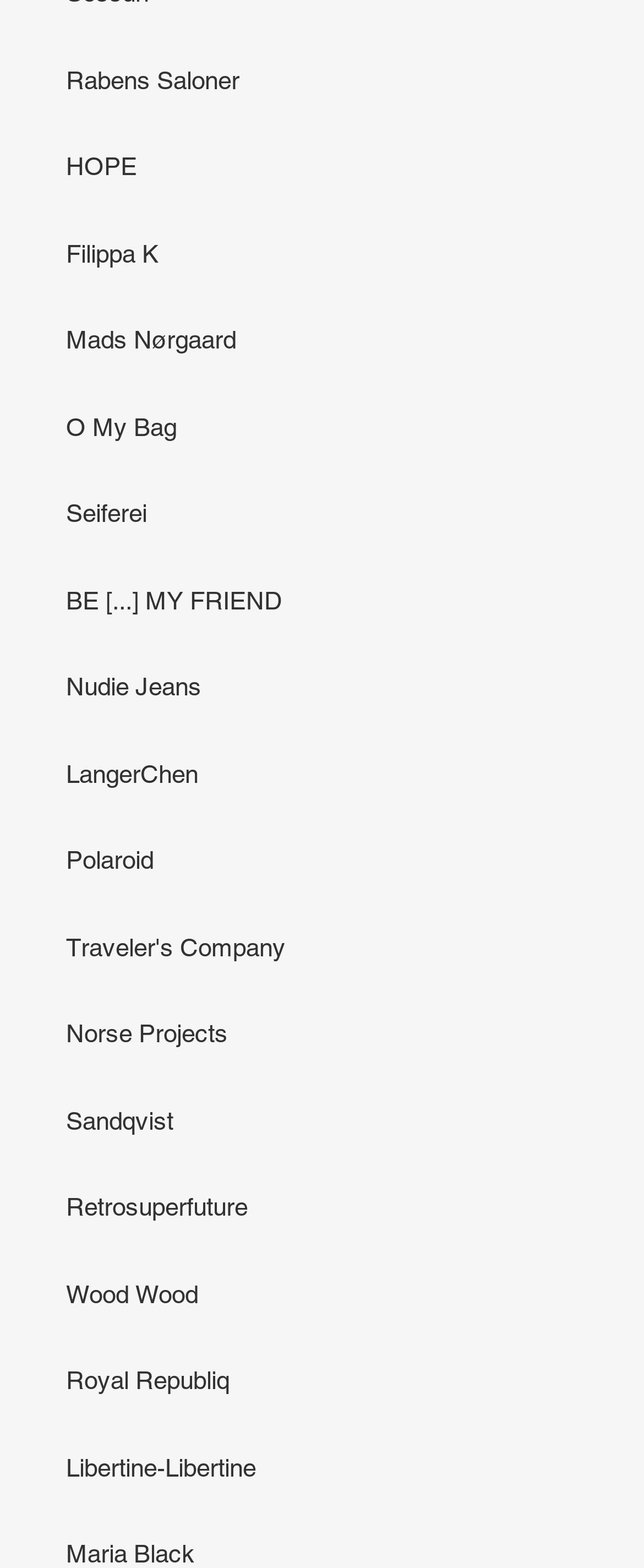Highlight the bounding box of the UI element that corresponds to this description: "LangerChen".

[0.103, 0.484, 0.308, 0.502]